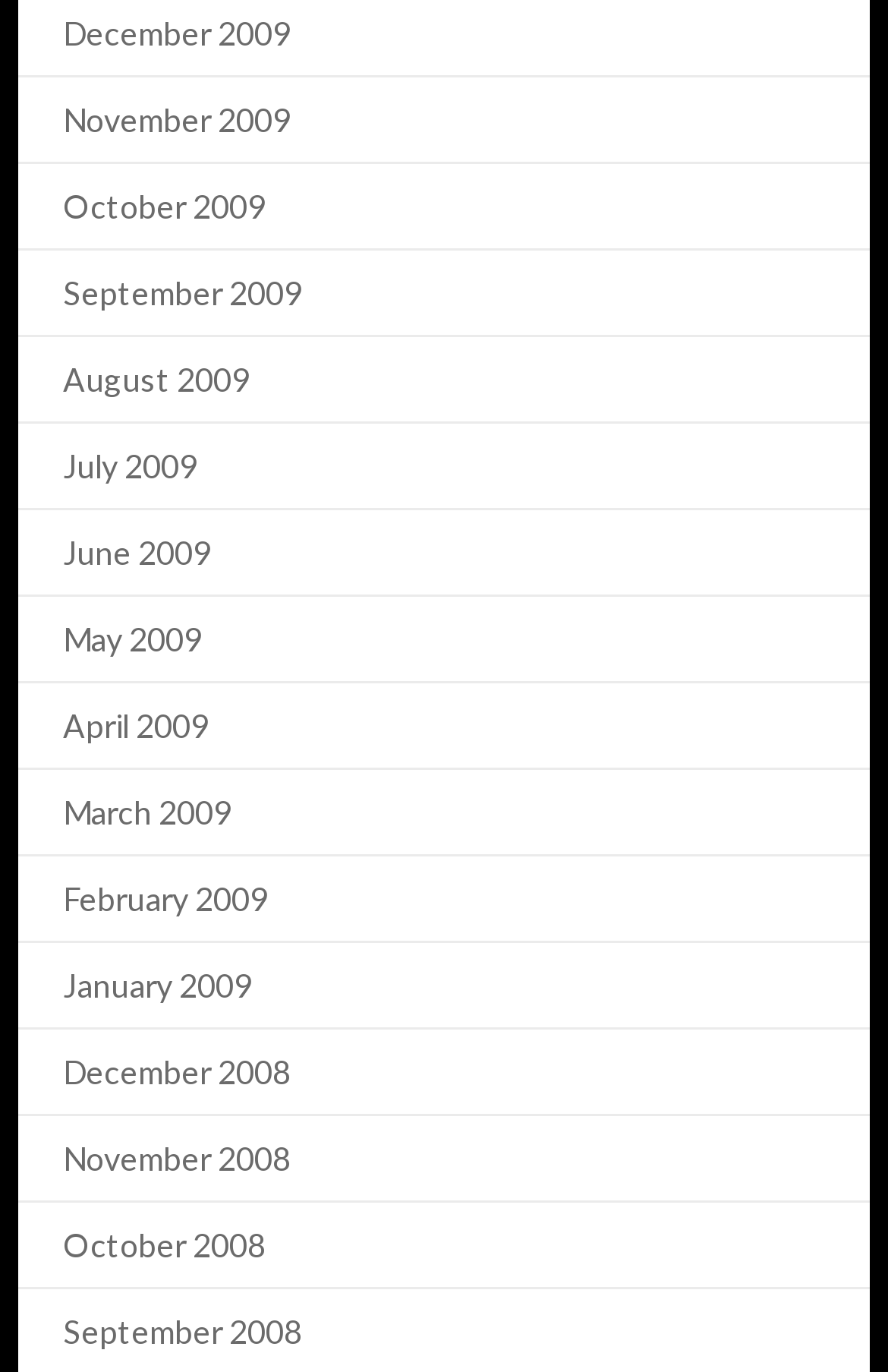Please study the image and answer the question comprehensively:
How many links are there in the first row?

I analyzed the bounding box coordinates of the links and found that the first four links (December 2009 to September 2009) have similar y1 and y2 coordinates, indicating that they are in the same row. Therefore, there are 4 links in the first row.